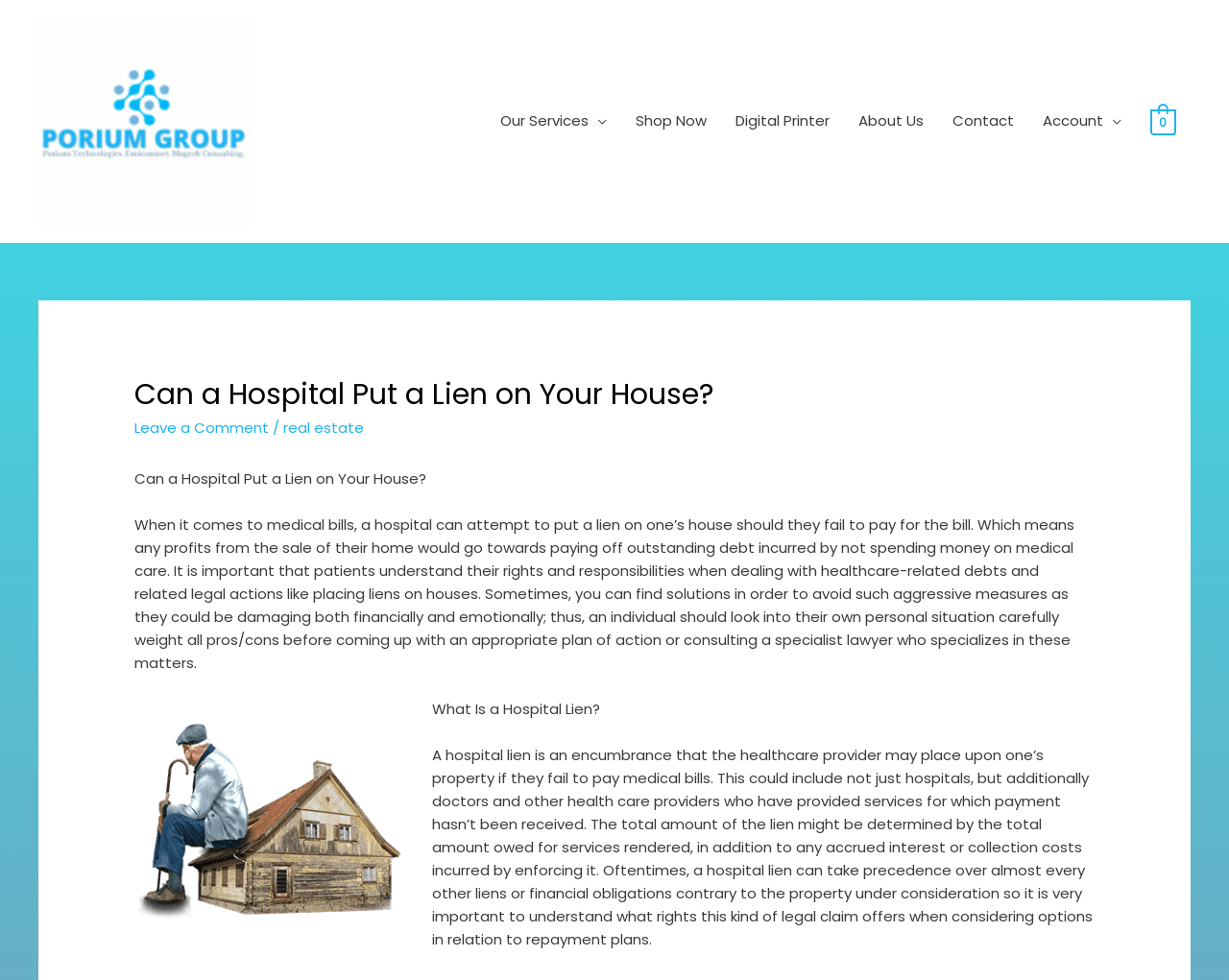Produce a meticulous description of the webpage.

The webpage is about the topic "Can a Hospital Put a Lien on Your House?" and is provided by Porium Group. At the top left corner, there is a link to Porium Group, accompanied by an image with the same name. 

Below the top section, there is a navigation menu for site navigation, which contains links to various pages, including "Our Services", "Shop Now", "Digital Printer", "About Us", "Contact", and "Account". 

The main content of the webpage is divided into sections. The first section has a heading "Can a Hospital Put a Lien on Your House?" and a link to "Leave a Comment" on the right side. Below the heading, there is a paragraph of text explaining the concept of a hospital putting a lien on one's house due to unpaid medical bills. 

Following this section, there is an image, and then another section with a subheading "What Is a Hospital Lien?" and a paragraph of text explaining the concept of a hospital lien, its implications, and its priority over other financial obligations.